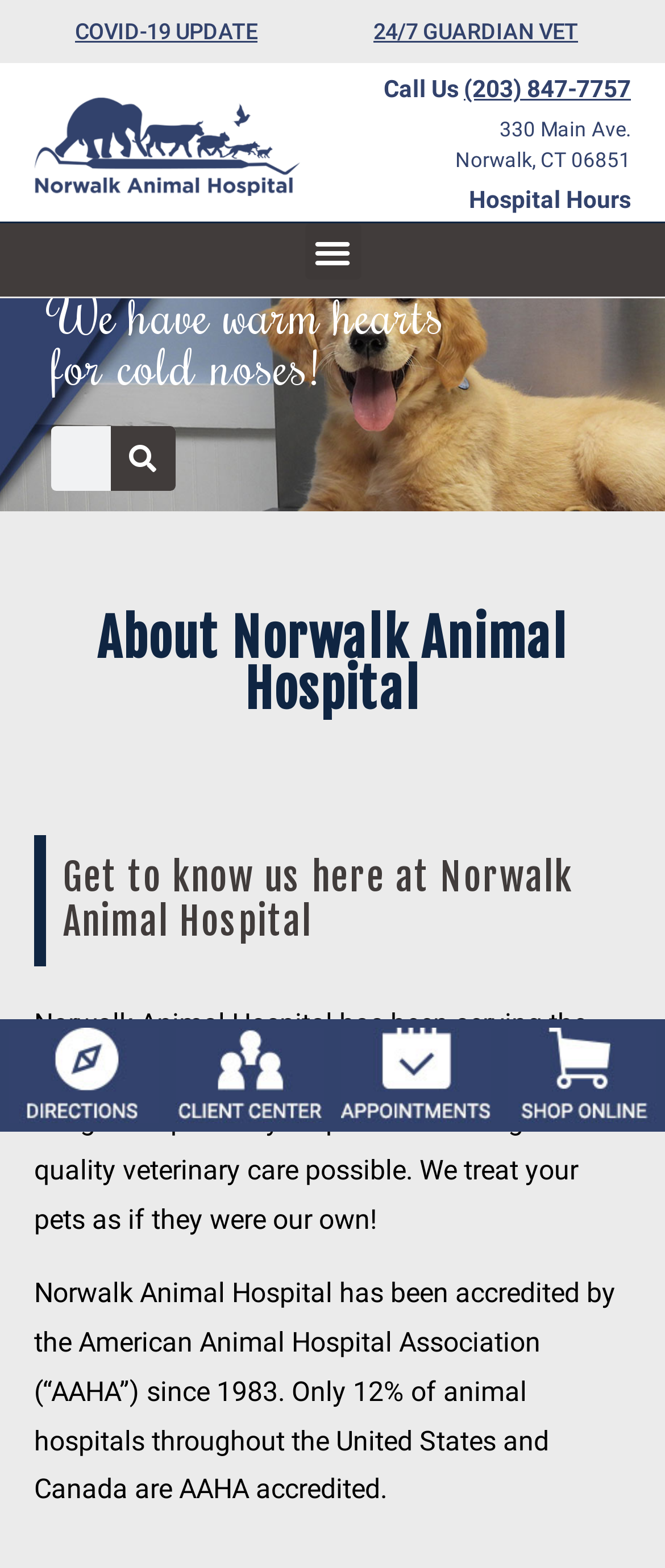For the following element description, predict the bounding box coordinates in the format (top-left x, top-left y, bottom-right x, bottom-right y). All values should be floating point numbers between 0 and 1. Description: (203) 847-7757

[0.697, 0.048, 0.949, 0.065]